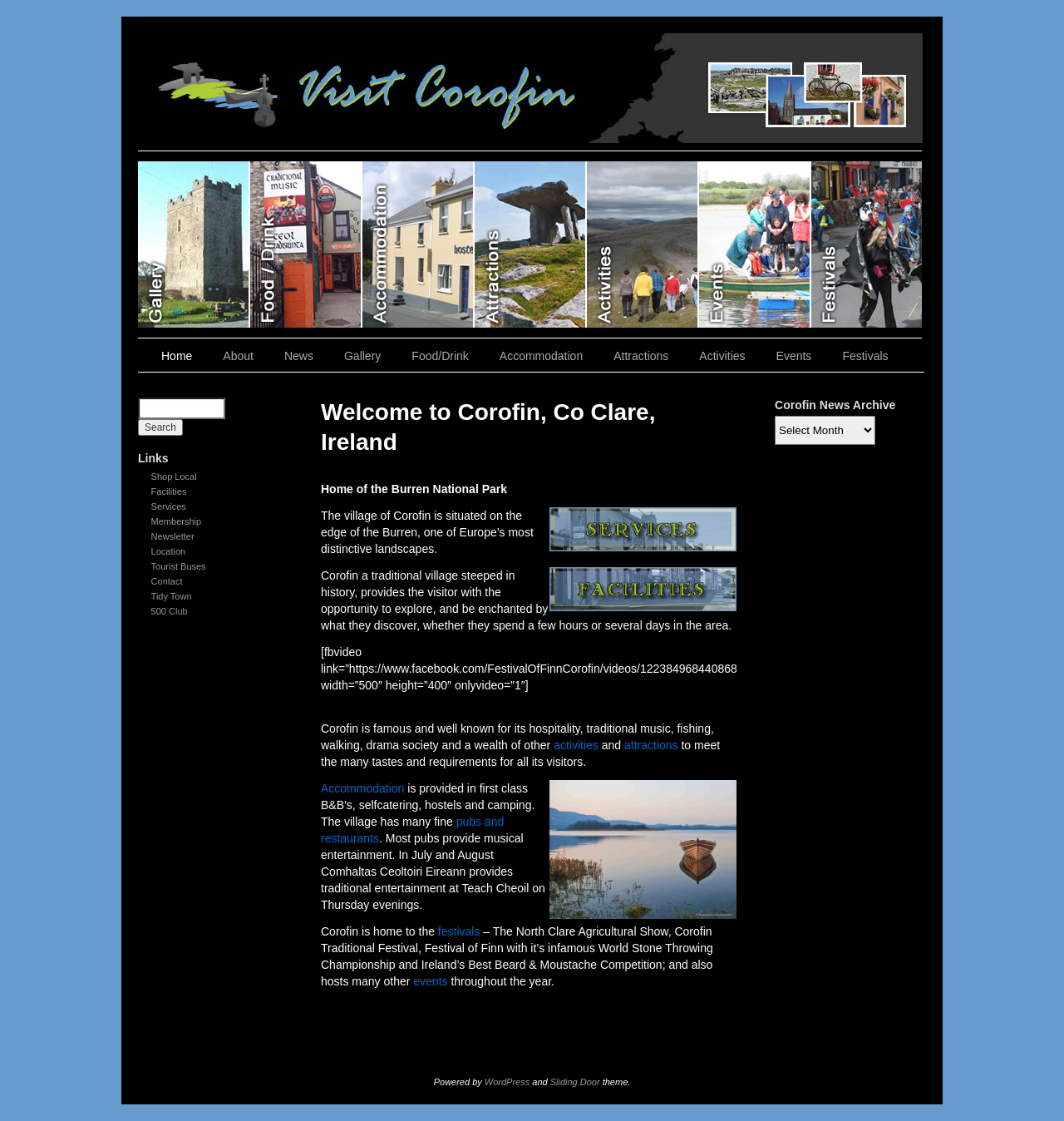Given the element description: "Tourist Buses", predict the bounding box coordinates of this UI element. The coordinates must be four float numbers between 0 and 1, given as [left, top, right, bottom].

[0.142, 0.501, 0.193, 0.51]